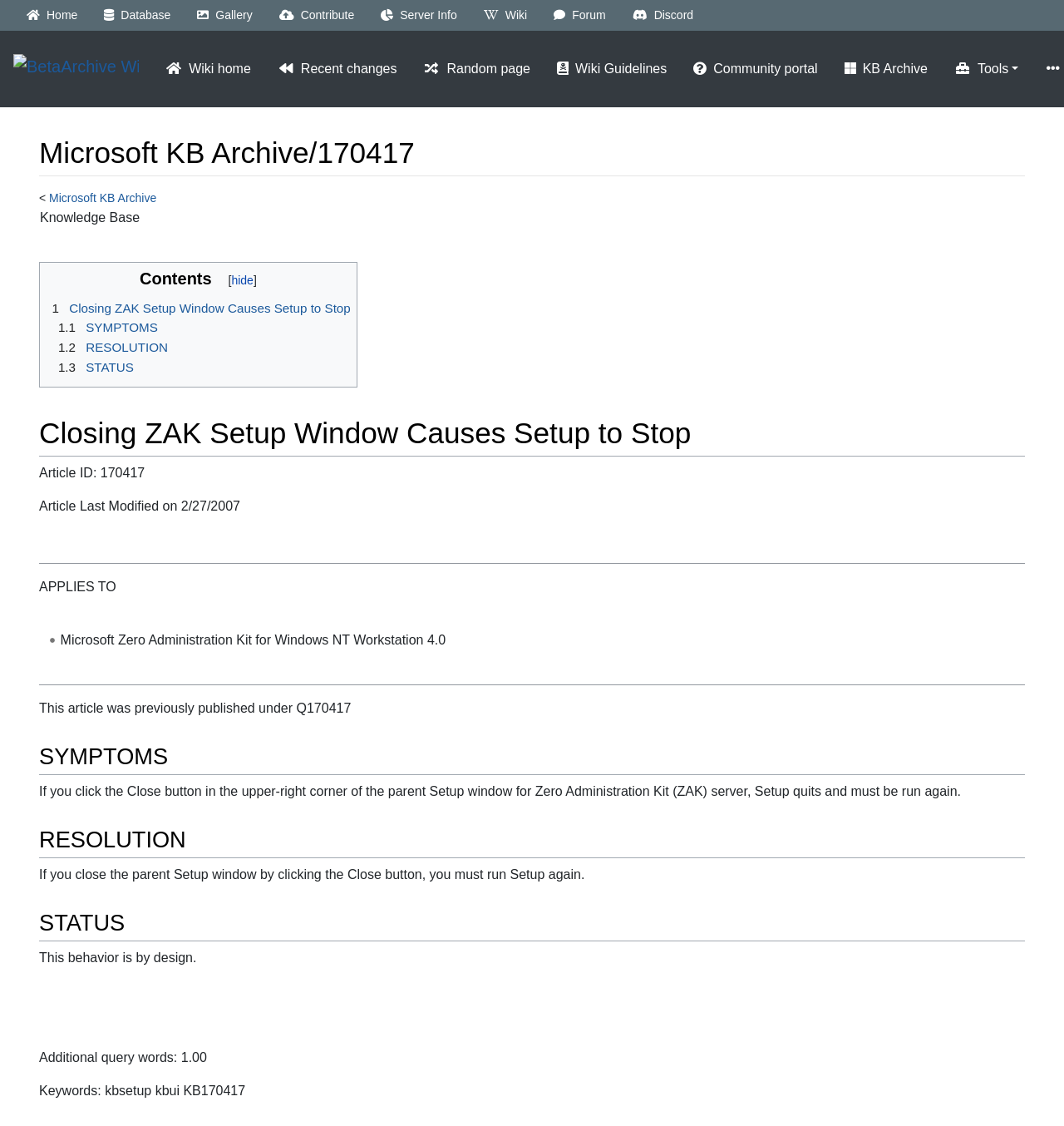Find the bounding box coordinates of the clickable area that will achieve the following instruction: "view recent changes".

[0.248, 0.047, 0.386, 0.076]